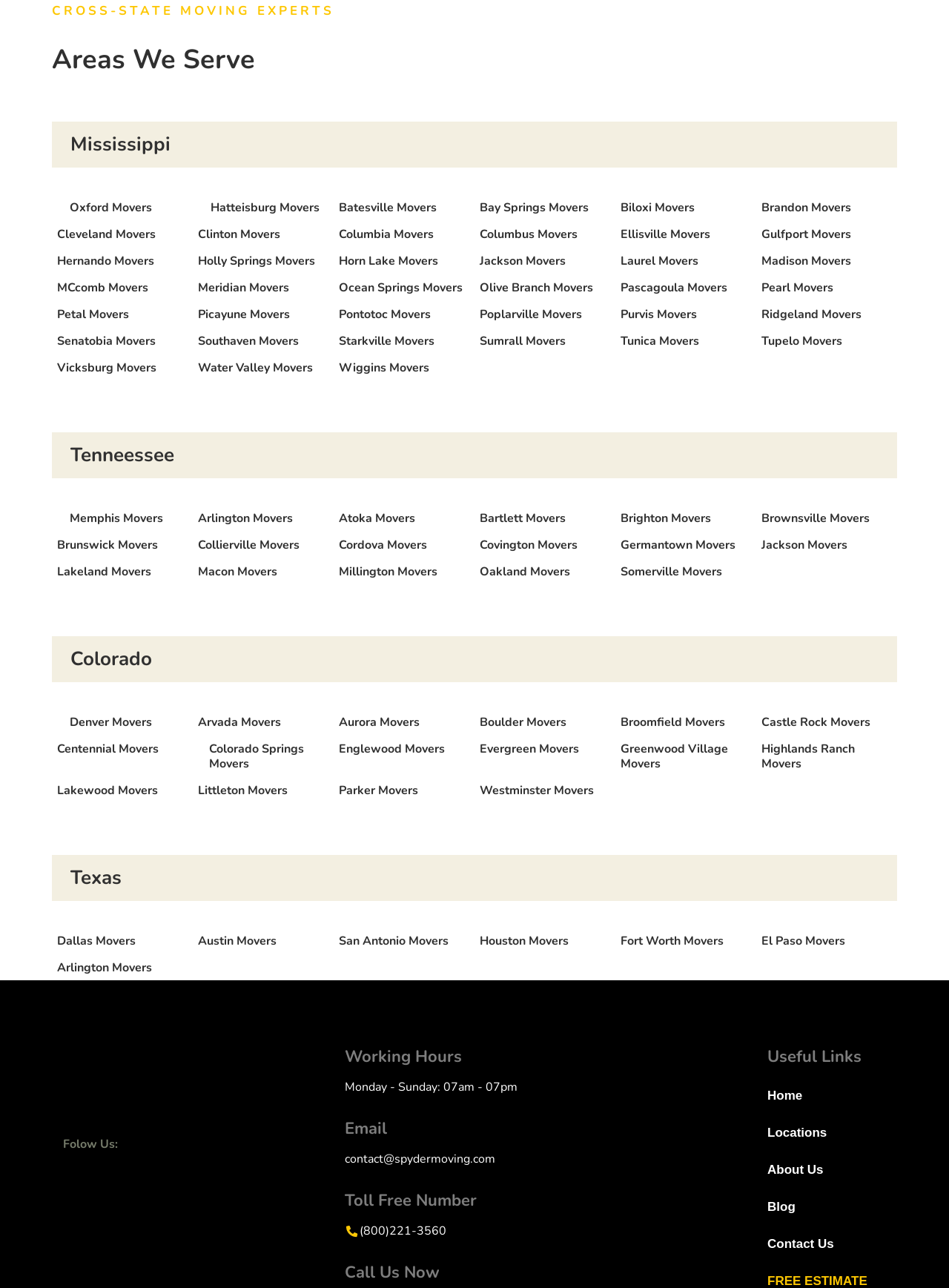Could you locate the bounding box coordinates for the section that should be clicked to accomplish this task: "Search for something".

None